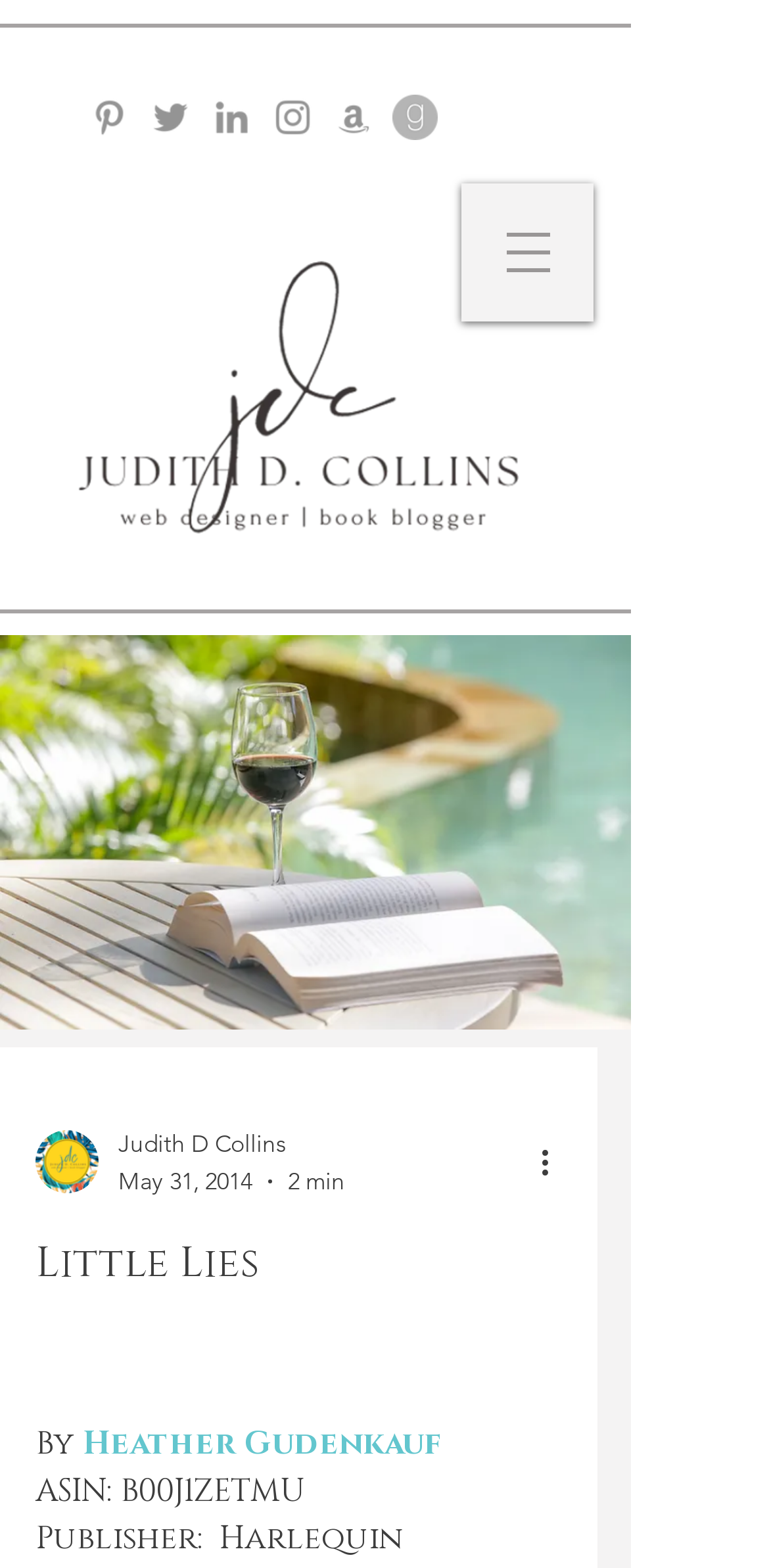Could you determine the bounding box coordinates of the clickable element to complete the instruction: "Open navigation menu"? Provide the coordinates as four float numbers between 0 and 1, i.e., [left, top, right, bottom].

[0.6, 0.117, 0.772, 0.205]